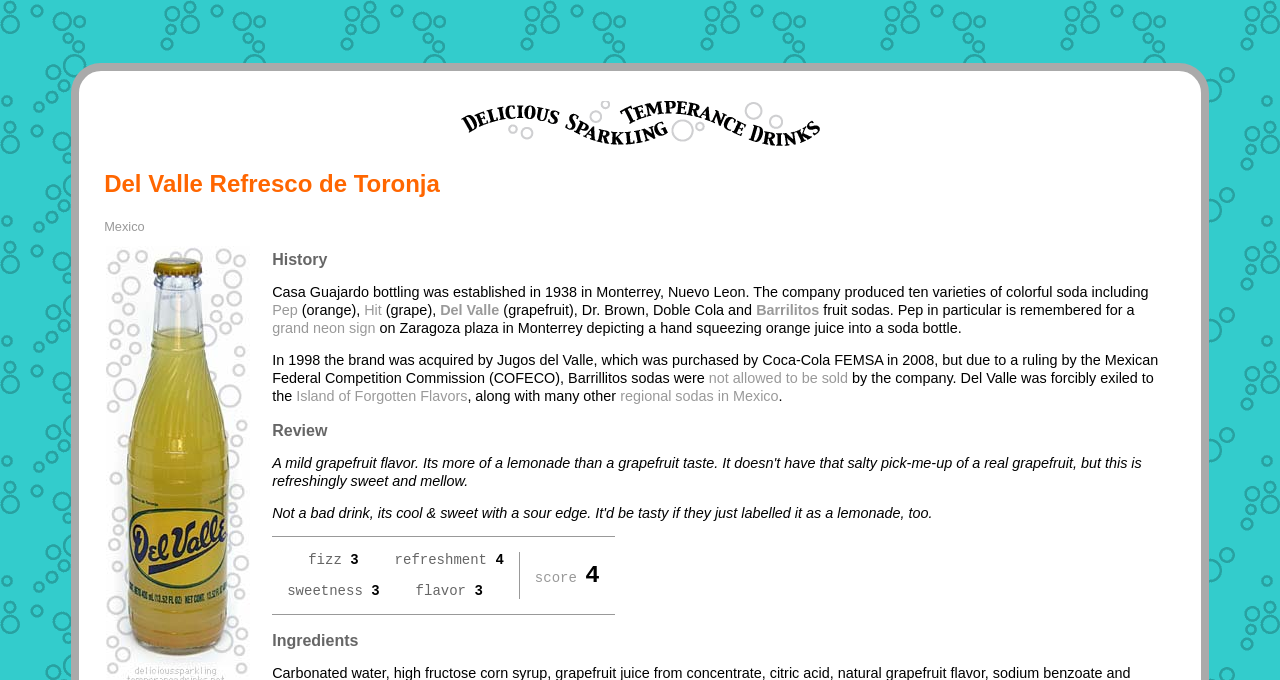How many columns are in the LayoutTable?
Relying on the image, give a concise answer in one word or a brief phrase.

4